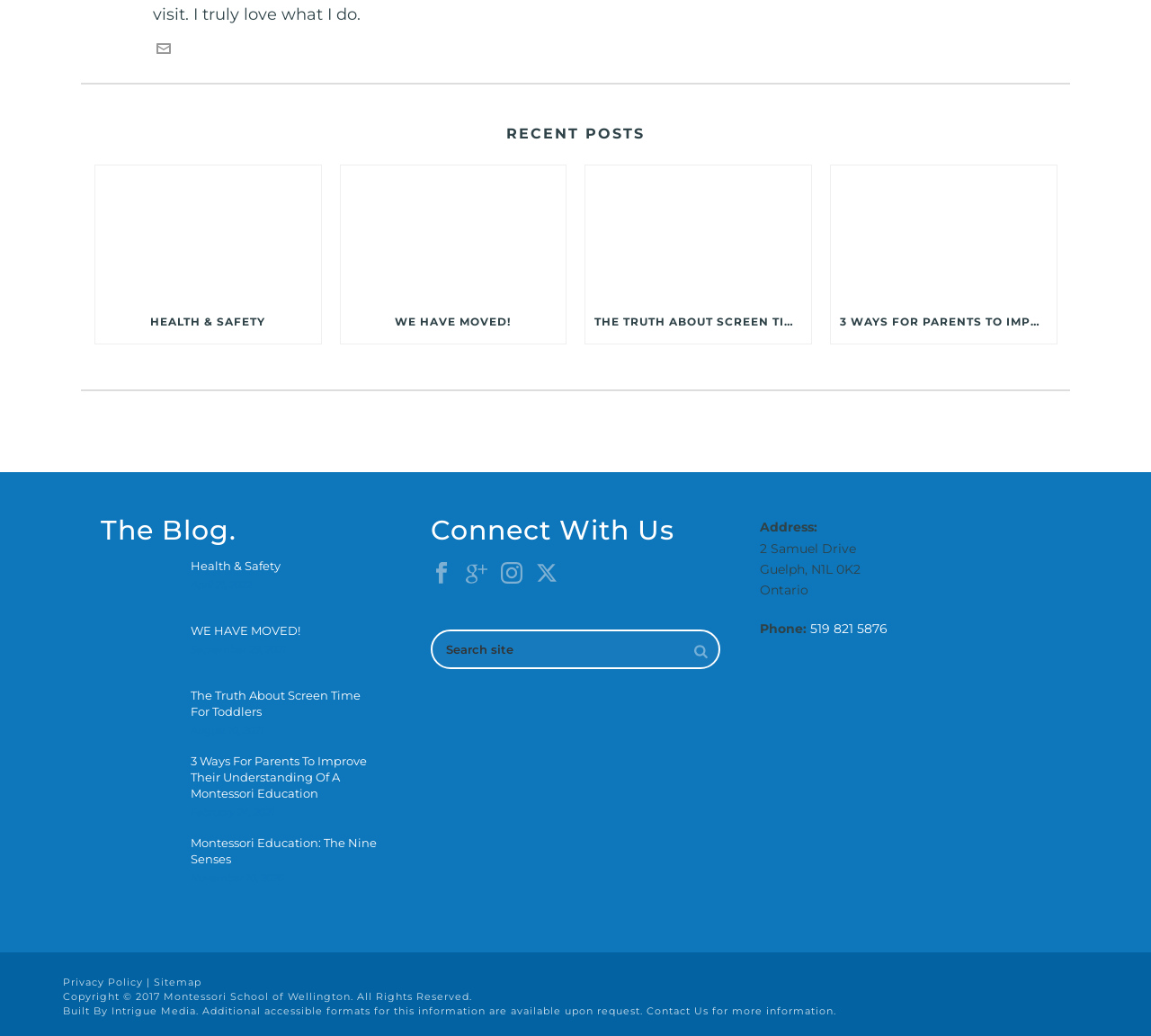Please determine the bounding box coordinates of the element to click on in order to accomplish the following task: "Follow Us on facebook". Ensure the coordinates are four float numbers ranging from 0 to 1, i.e., [left, top, right, bottom].

[0.374, 0.543, 0.393, 0.565]